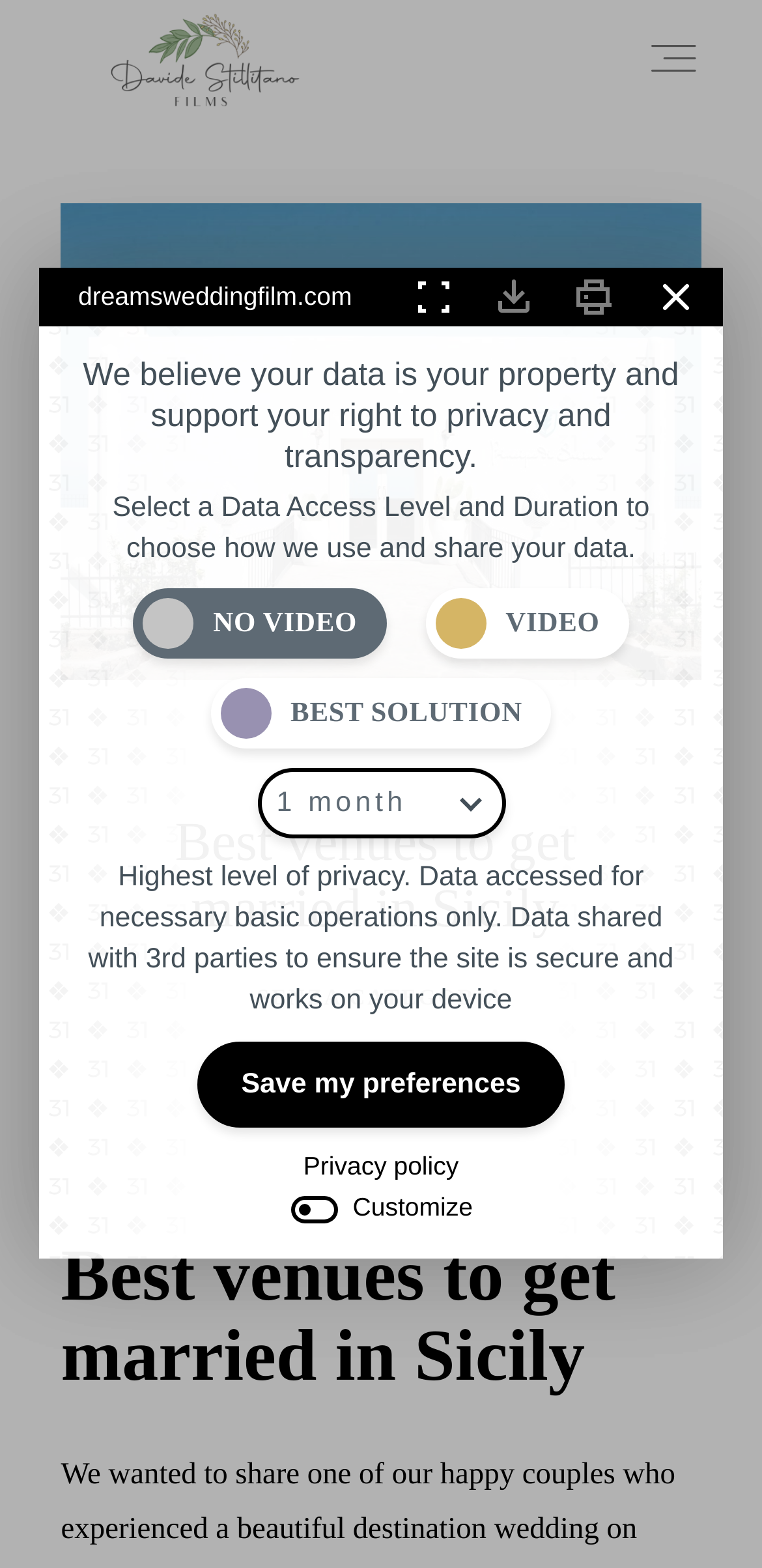Please identify the bounding box coordinates of the clickable area that will fulfill the following instruction: "Click on the 'Save my preferences' button". The coordinates should be in the format of four float numbers between 0 and 1, i.e., [left, top, right, bottom].

[0.26, 0.664, 0.74, 0.72]